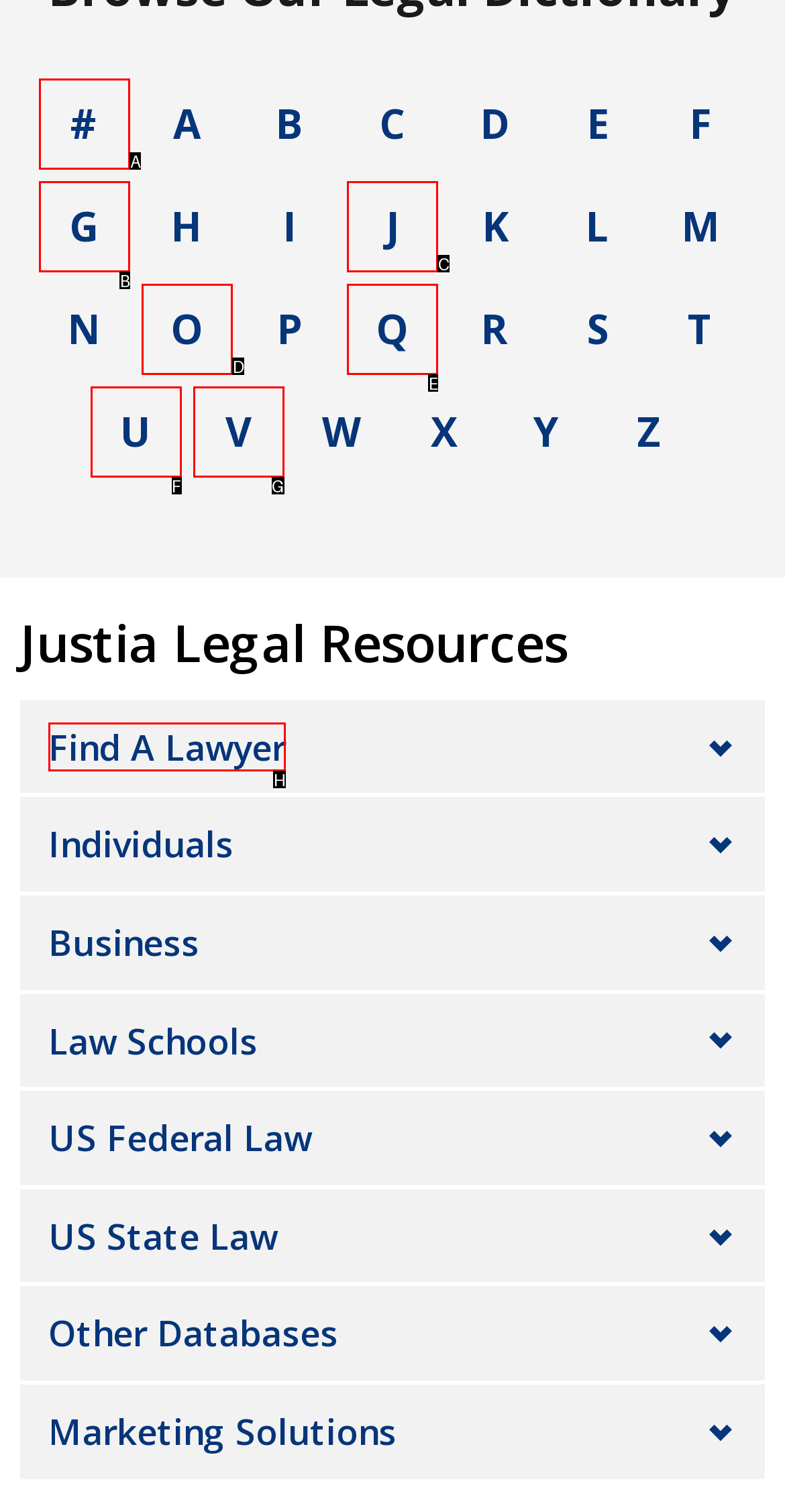Given the task: Read the article 'Headphones while driving: Are you asking for treble?', tell me which HTML element to click on.
Answer with the letter of the correct option from the given choices.

None